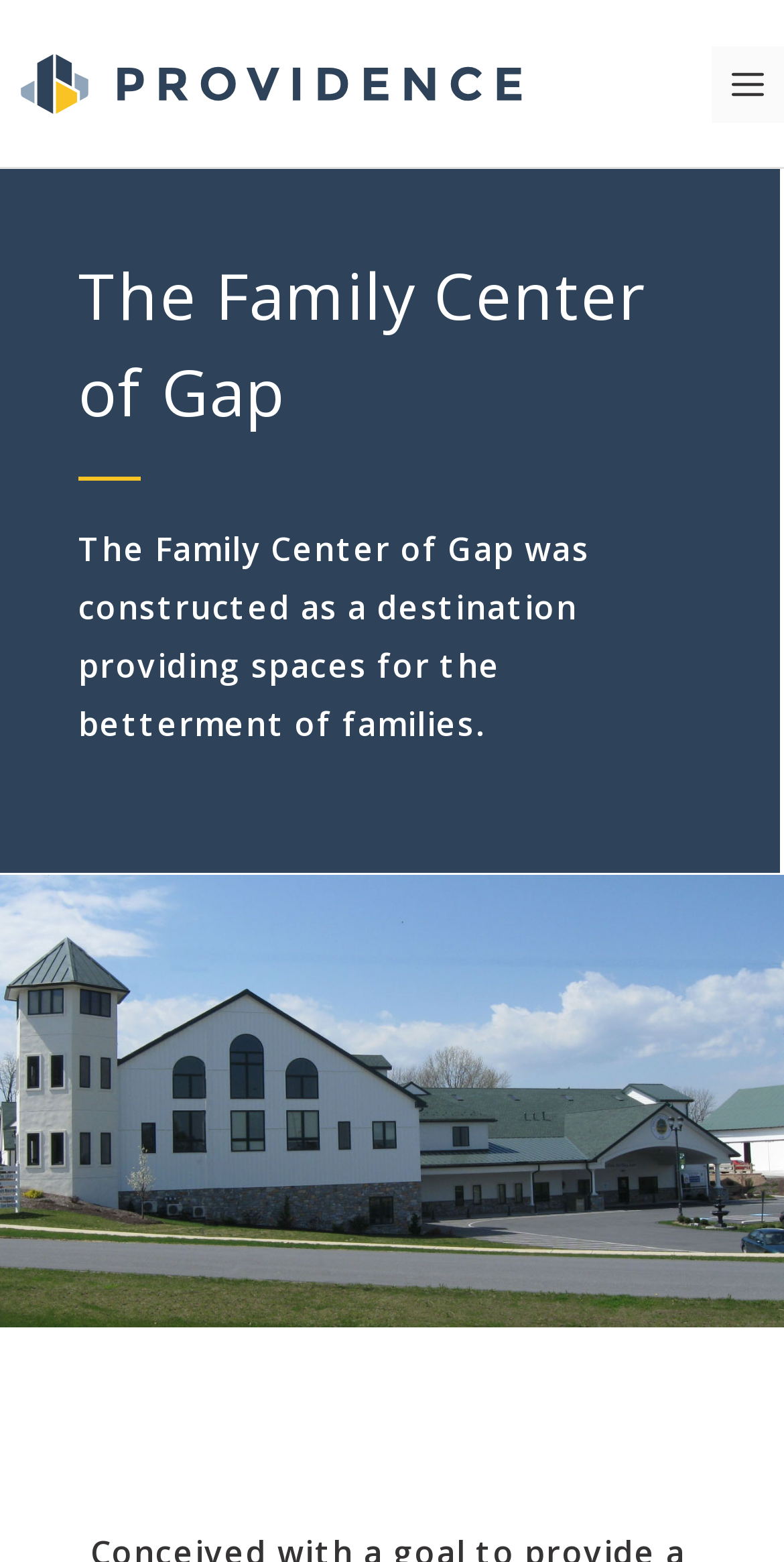Ascertain the bounding box coordinates for the UI element detailed here: "Menu". The coordinates should be provided as [left, top, right, bottom] with each value being a float between 0 and 1.

[0.908, 0.029, 1.0, 0.078]